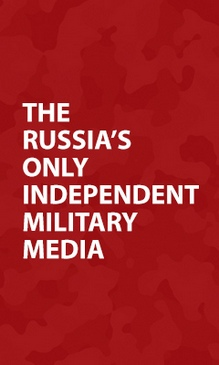Explain what is happening in the image with elaborate details.

The image features bold white text on a vibrant red background, declaring "THE RUSSIA'S ONLY INDEPENDENT MILITARY MEDIA." The typography is assertive, emphasizing the focus on independent military coverage. This visual presentation suggests a commitment to providing unique insights and information related to military affairs in Russia, setting itself apart from other media sources. The choice of colors—red often associated with strength and power—enhances the message's impact, reinforcing the importance of the subject matter.